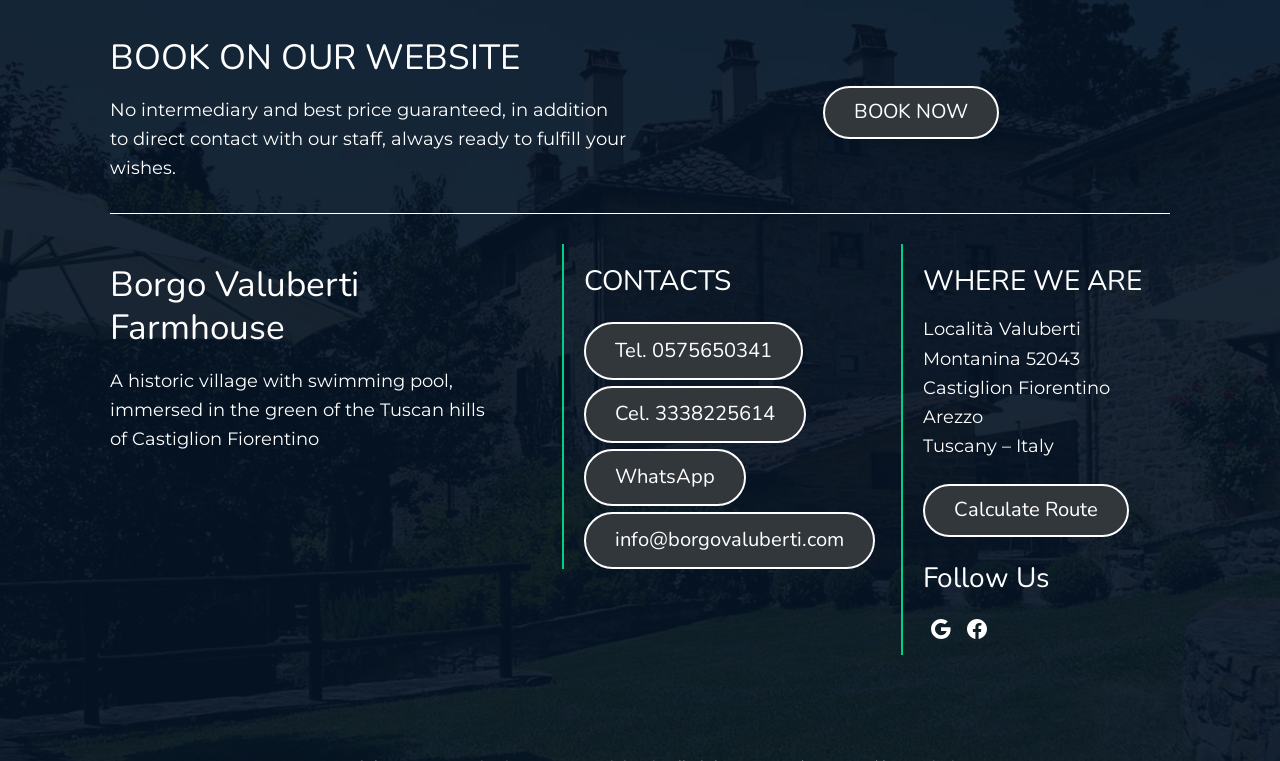Find the bounding box coordinates corresponding to the UI element with the description: "info@borgovaluberti.com". The coordinates should be formatted as [left, top, right, bottom], with values as floats between 0 and 1.

[0.456, 0.672, 0.683, 0.747]